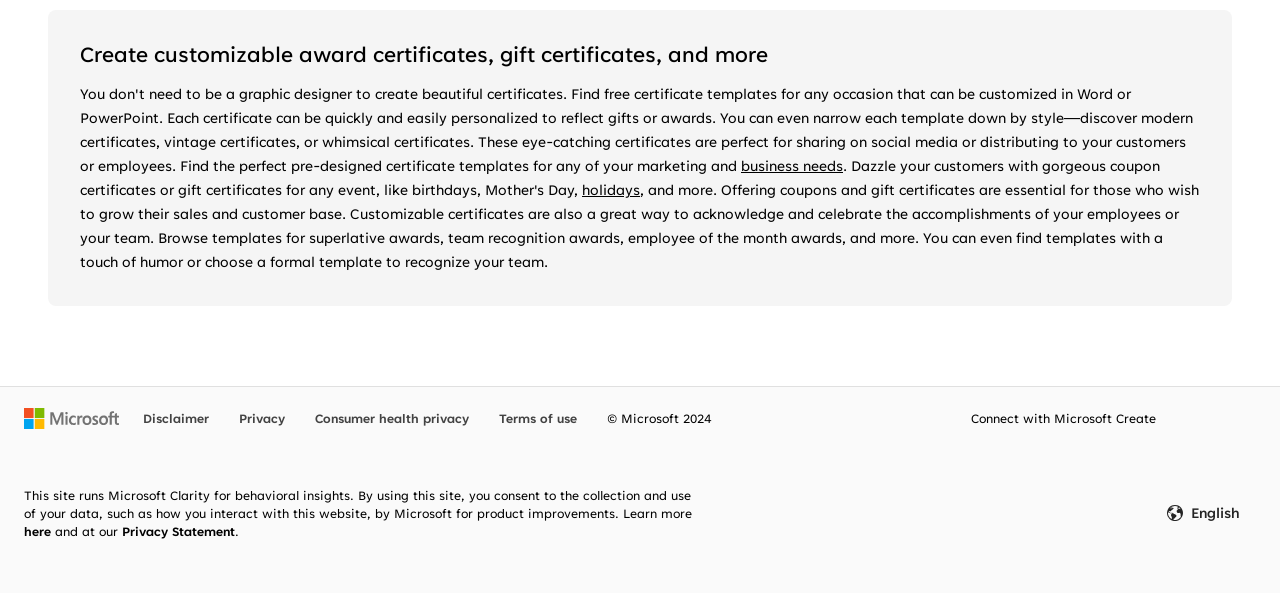Please determine the bounding box coordinates of the section I need to click to accomplish this instruction: "Browse business needs".

[0.579, 0.264, 0.659, 0.296]